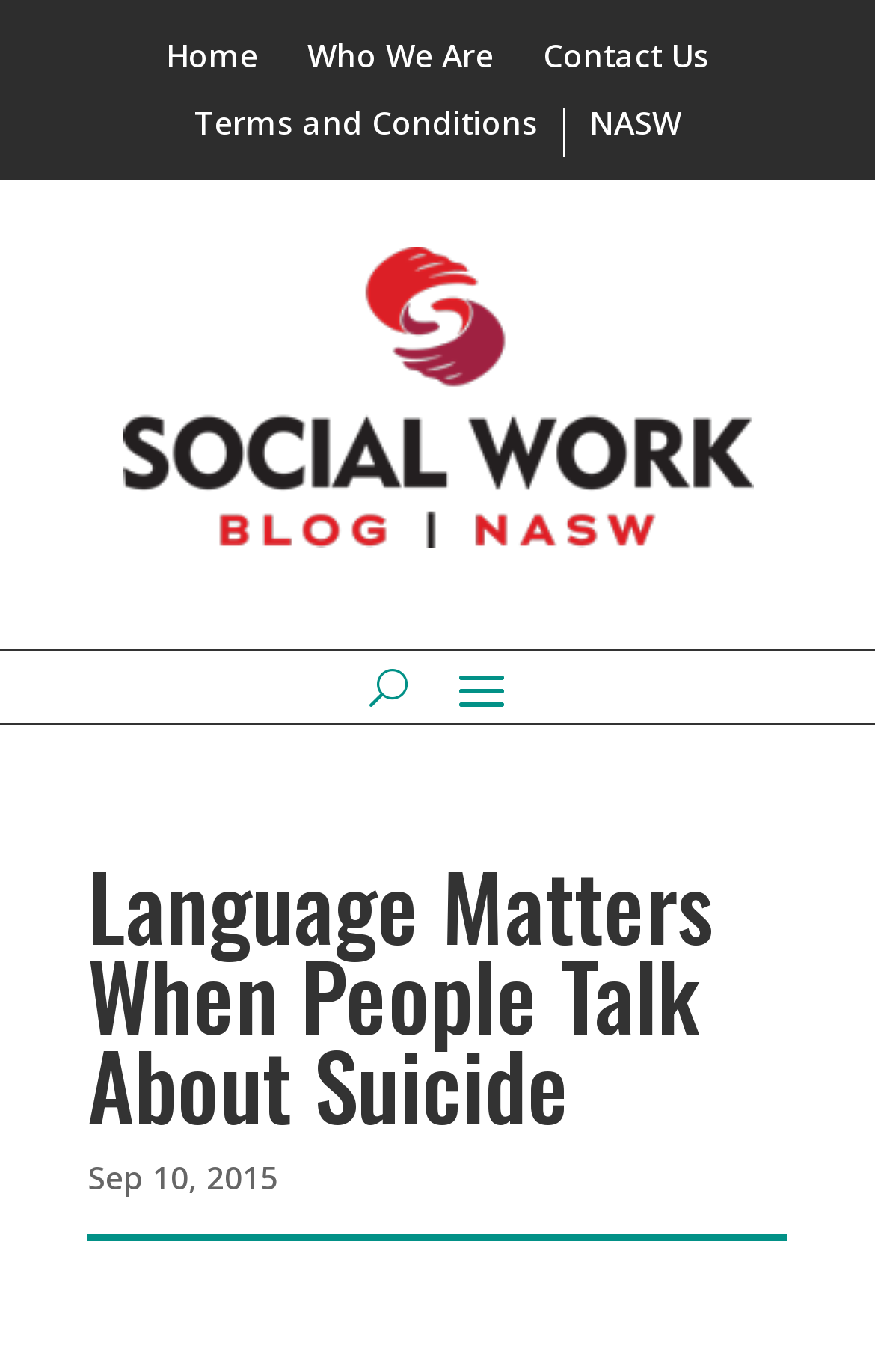Analyze the image and deliver a detailed answer to the question: What is the date of the article?

I looked for the date of the article and found it at the bottom of the page, which is 'Sep 10, 2015'.